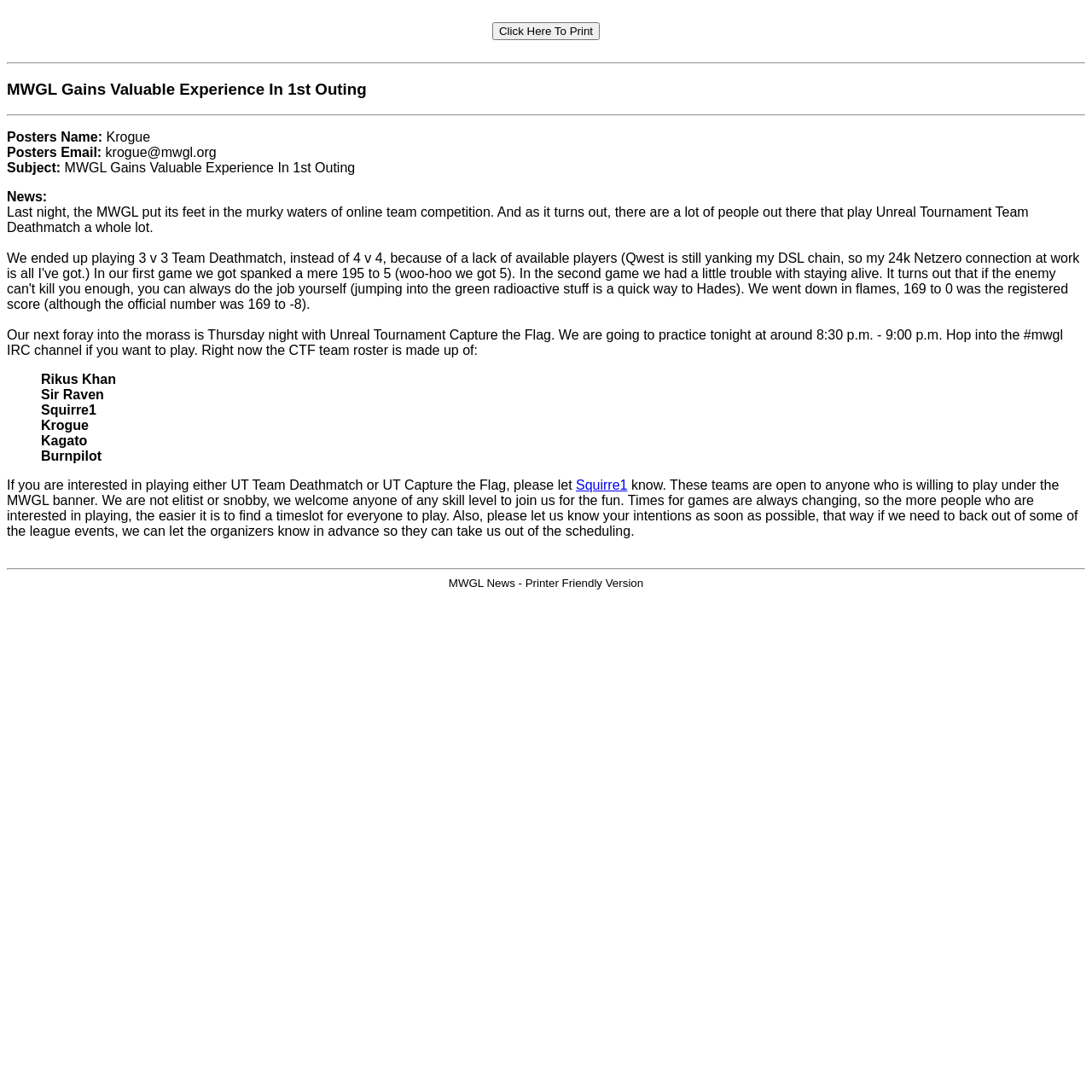Please provide the bounding box coordinate of the region that matches the element description: Heterozygote Medizin & Biologie 35%. Coordinates should be in the format (top-left x, top-left y, bottom-right x, bottom-right y) and all values should be between 0 and 1.

None